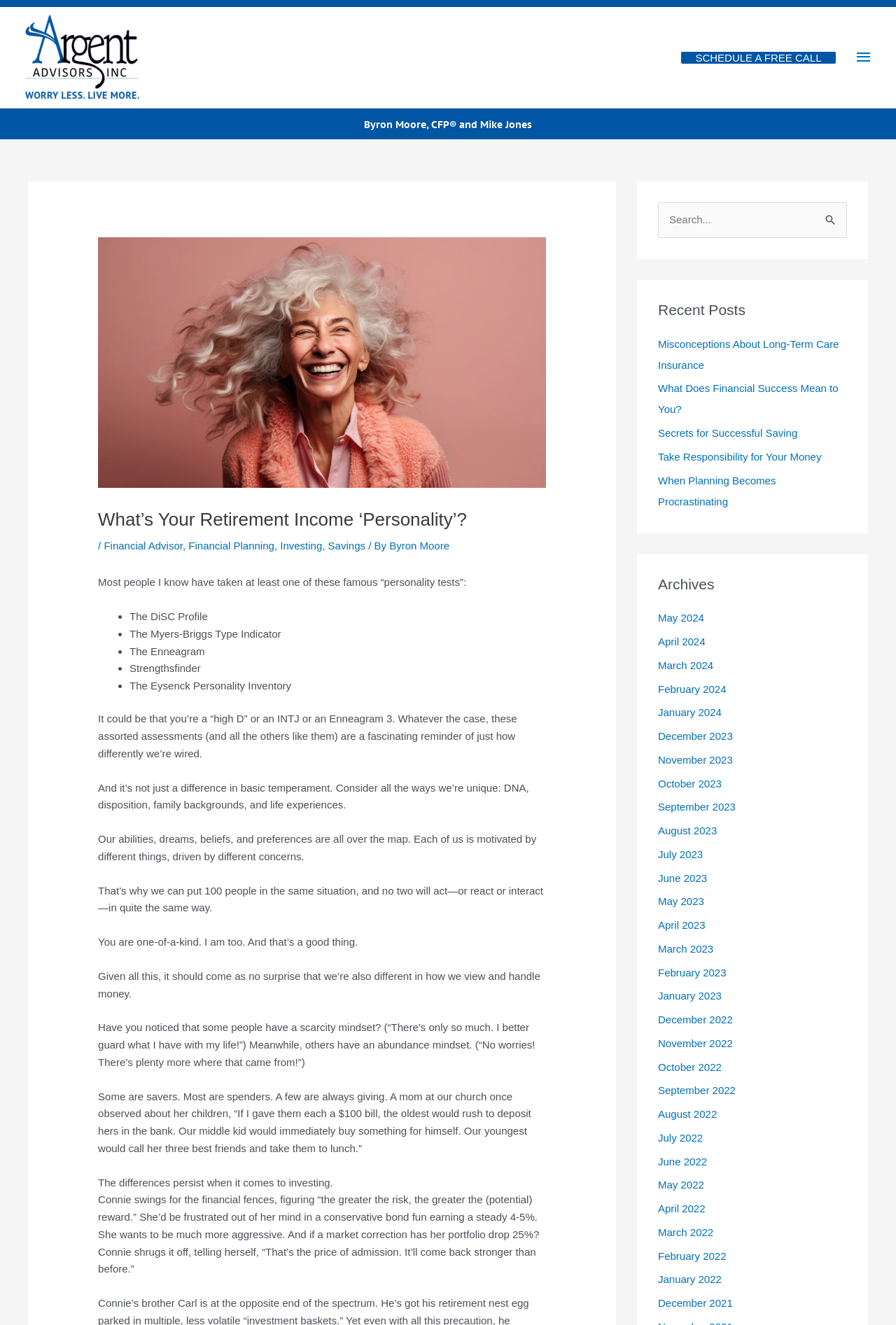What is the topic of the article?
Answer with a single word or short phrase according to what you see in the image.

Retirement income personality